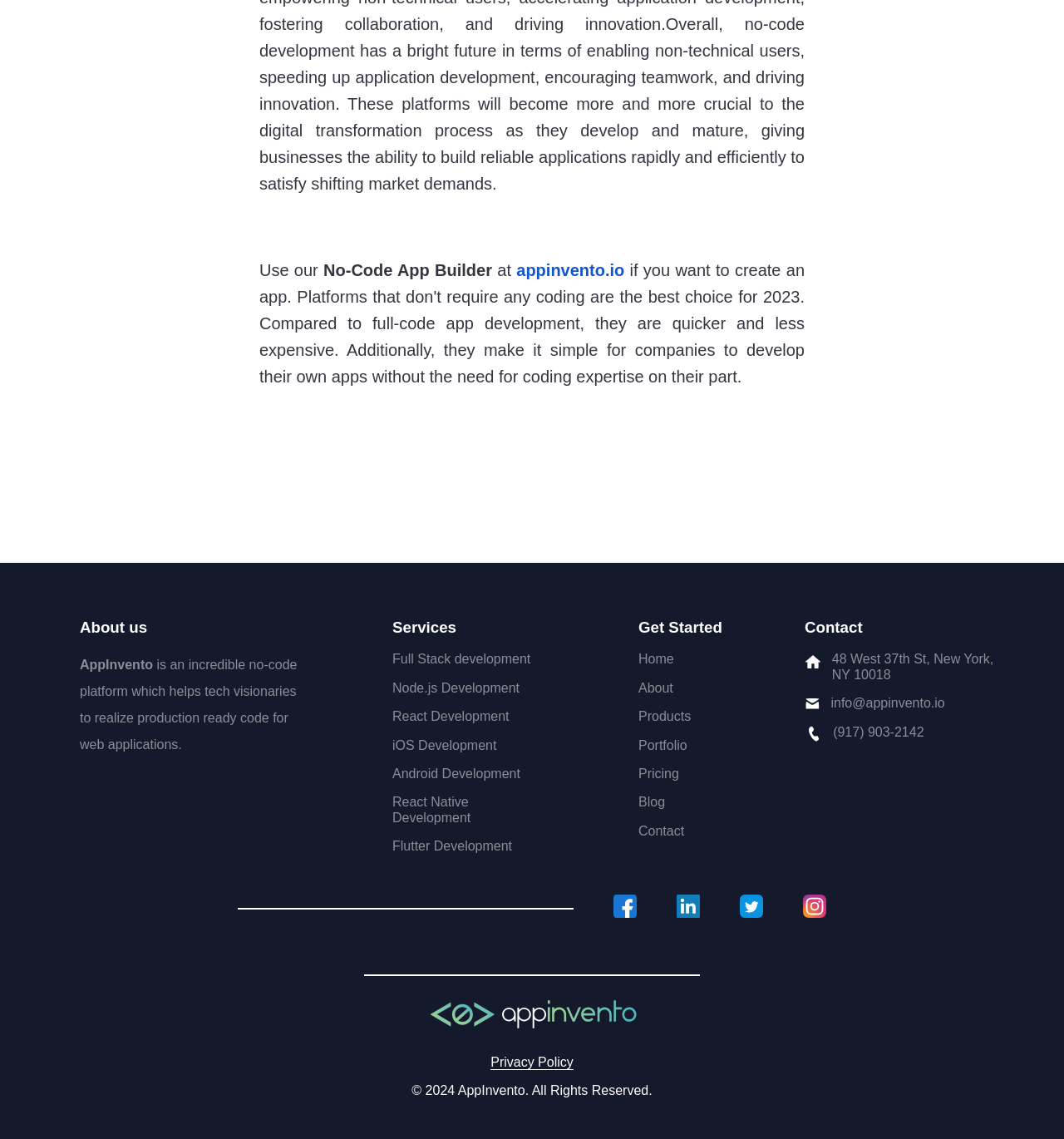Respond with a single word or phrase to the following question:
What is the company name?

AppInvento